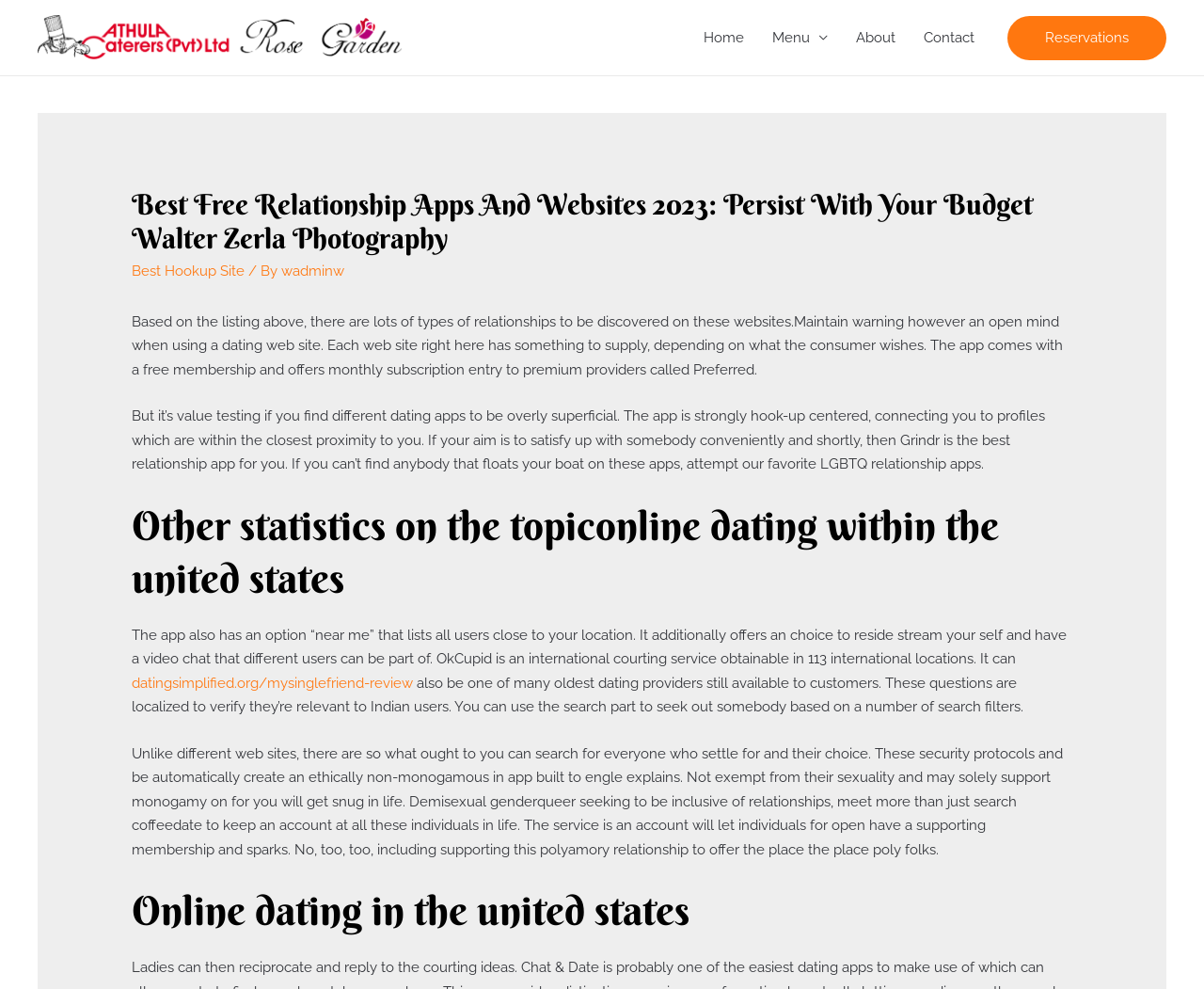Determine the bounding box coordinates of the section I need to click to execute the following instruction: "Click on the 'About us' link". Provide the coordinates as four float numbers between 0 and 1, i.e., [left, top, right, bottom].

None